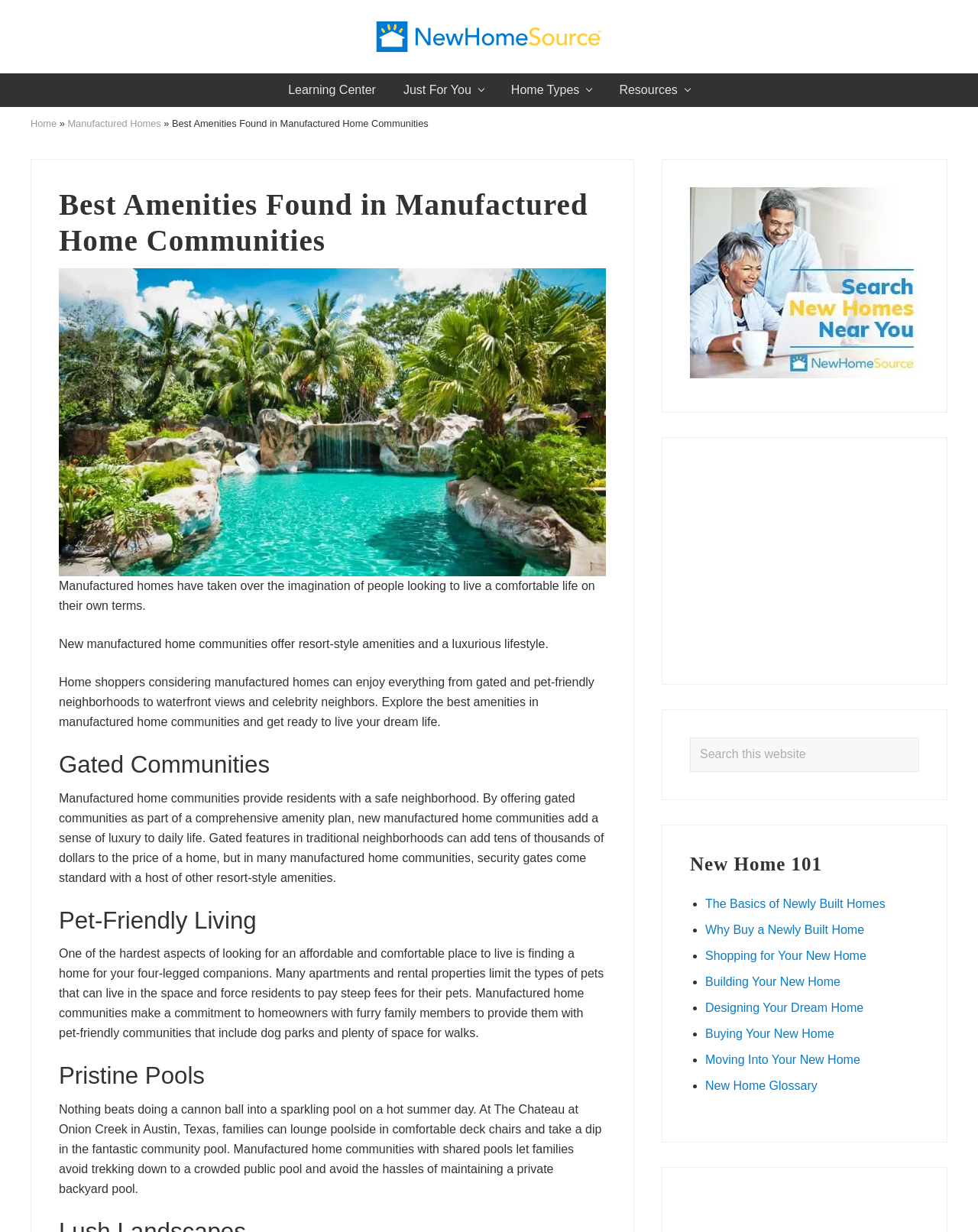What is the name of the website?
Respond to the question with a single word or phrase according to the image.

NewHomeSource